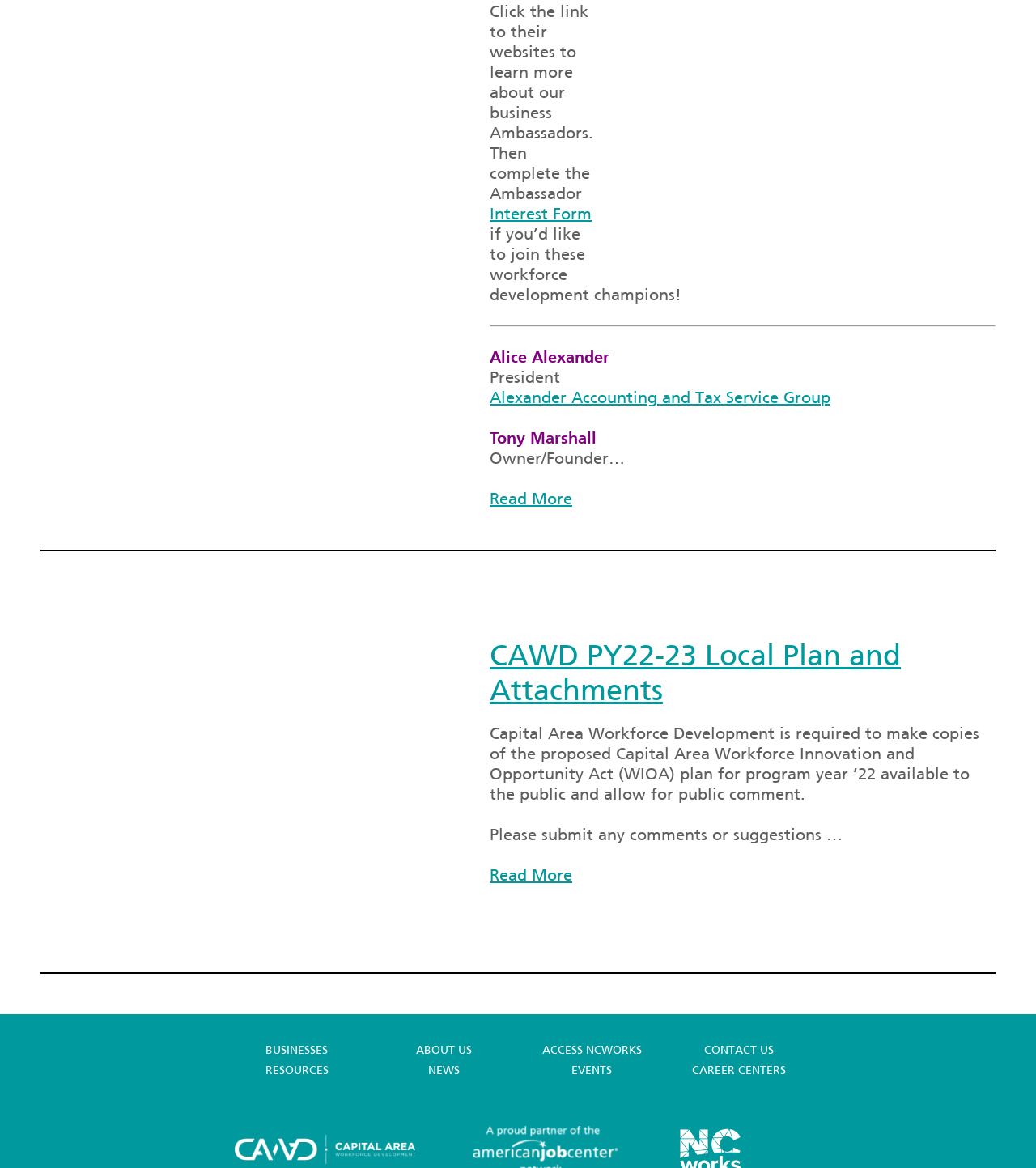Pinpoint the bounding box coordinates of the element to be clicked to execute the instruction: "Click the link to learn more about our business Ambassadors".

[0.039, 0.051, 0.441, 0.342]